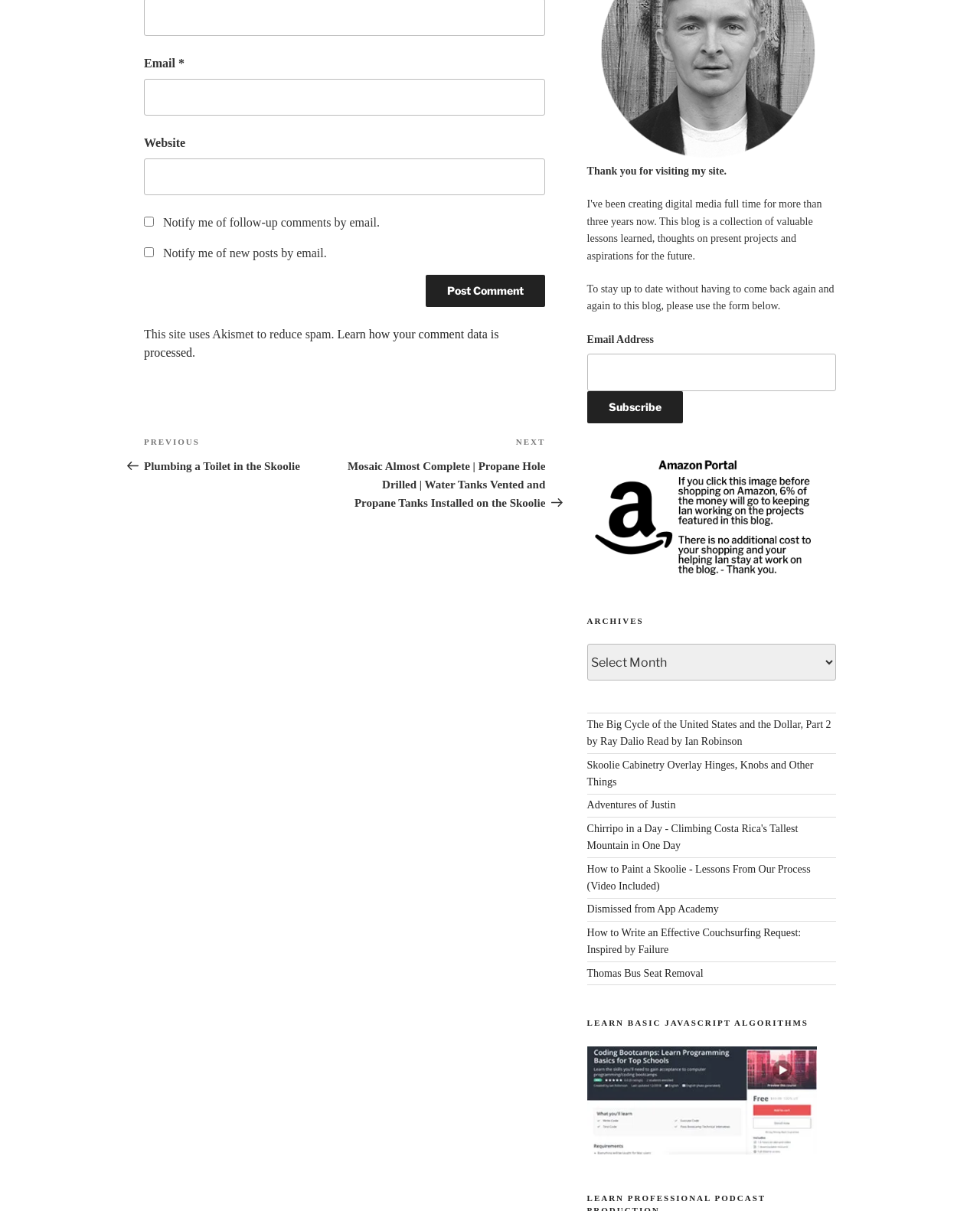Give a one-word or short phrase answer to the question: 
What is the purpose of the 'Post Comment' button?

To submit a comment